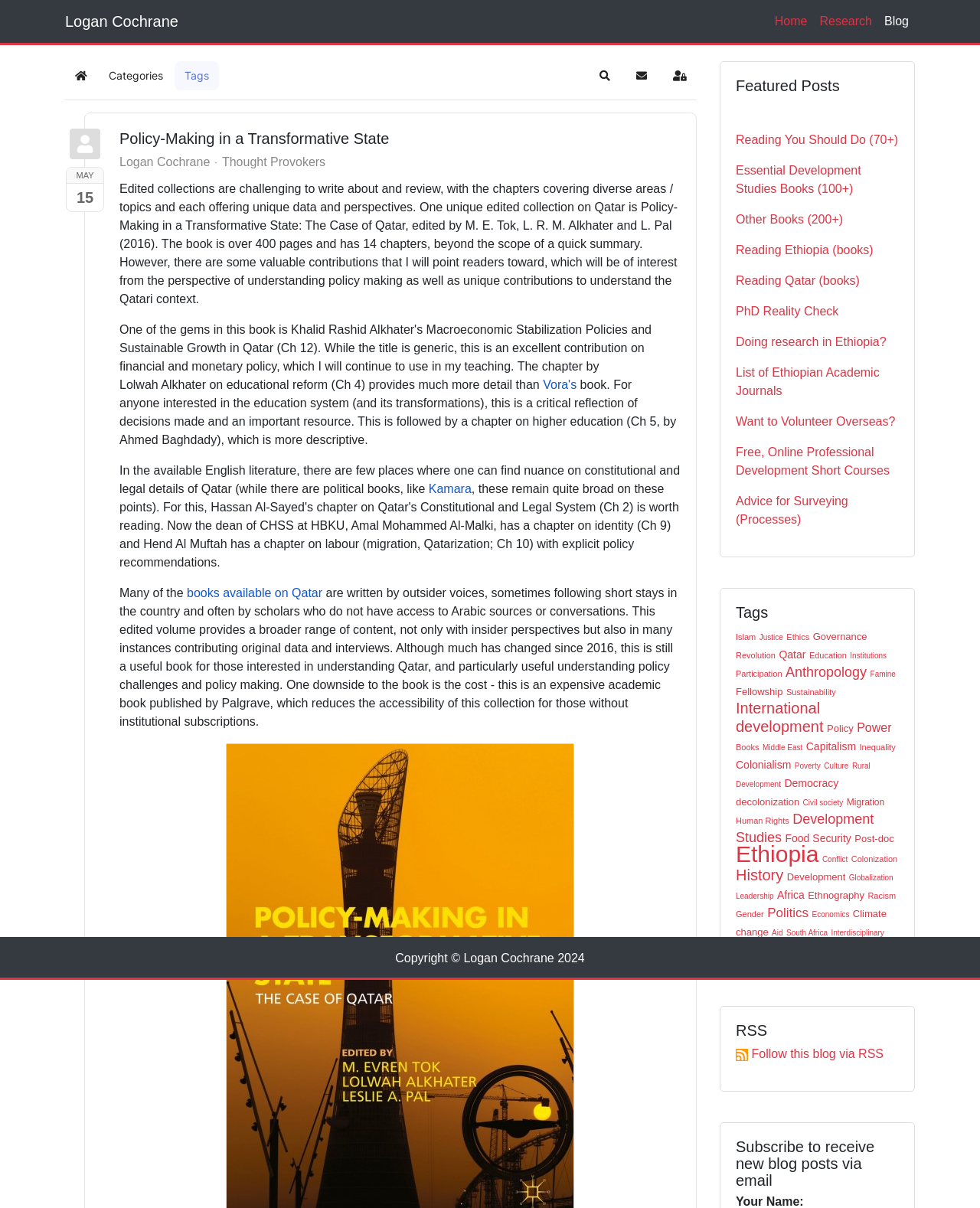Using the information in the image, give a comprehensive answer to the question: 
What is the category of the book being reviewed?

The category of the book being reviewed can be inferred from the text of the blog post, which describes the book as an 'edited collection' and discusses its unique characteristics, such as the diversity of topics and chapters.